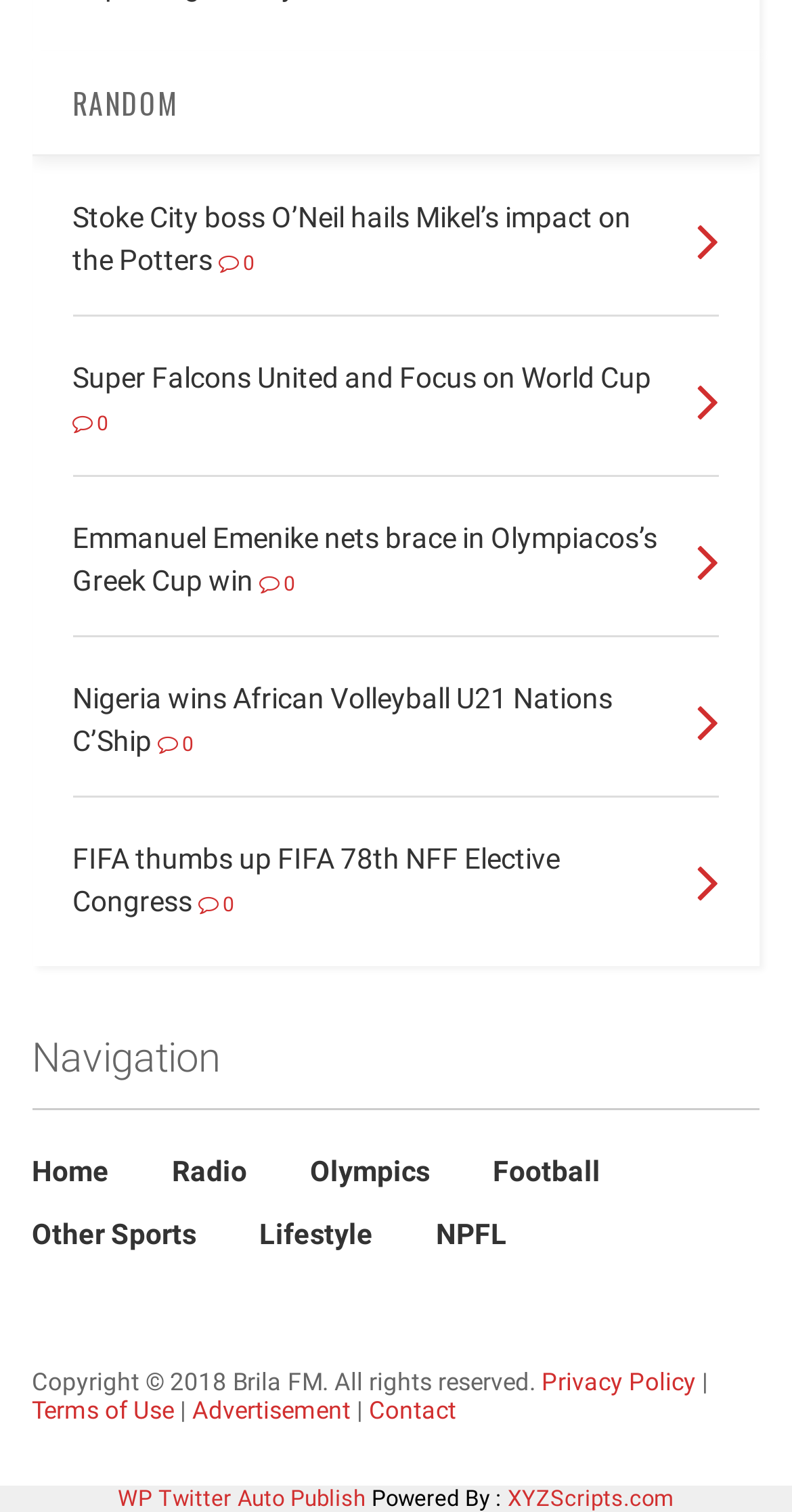Determine the bounding box coordinates for the clickable element required to fulfill the instruction: "View the 'Coronavirus' tag". Provide the coordinates as four float numbers between 0 and 1, i.e., [left, top, right, bottom].

None